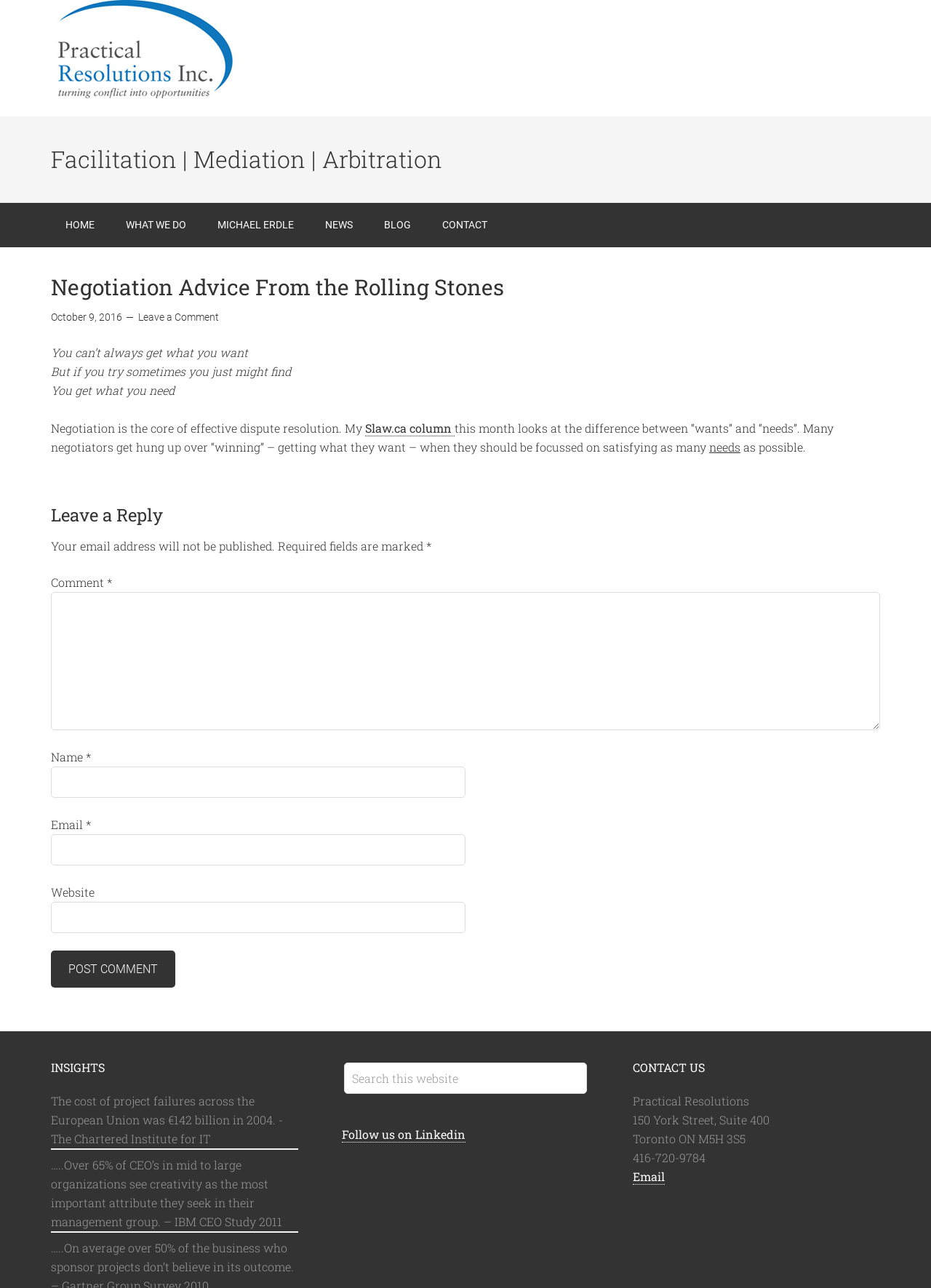Could you provide the bounding box coordinates for the portion of the screen to click to complete this instruction: "Leave a comment"?

[0.055, 0.242, 0.235, 0.251]